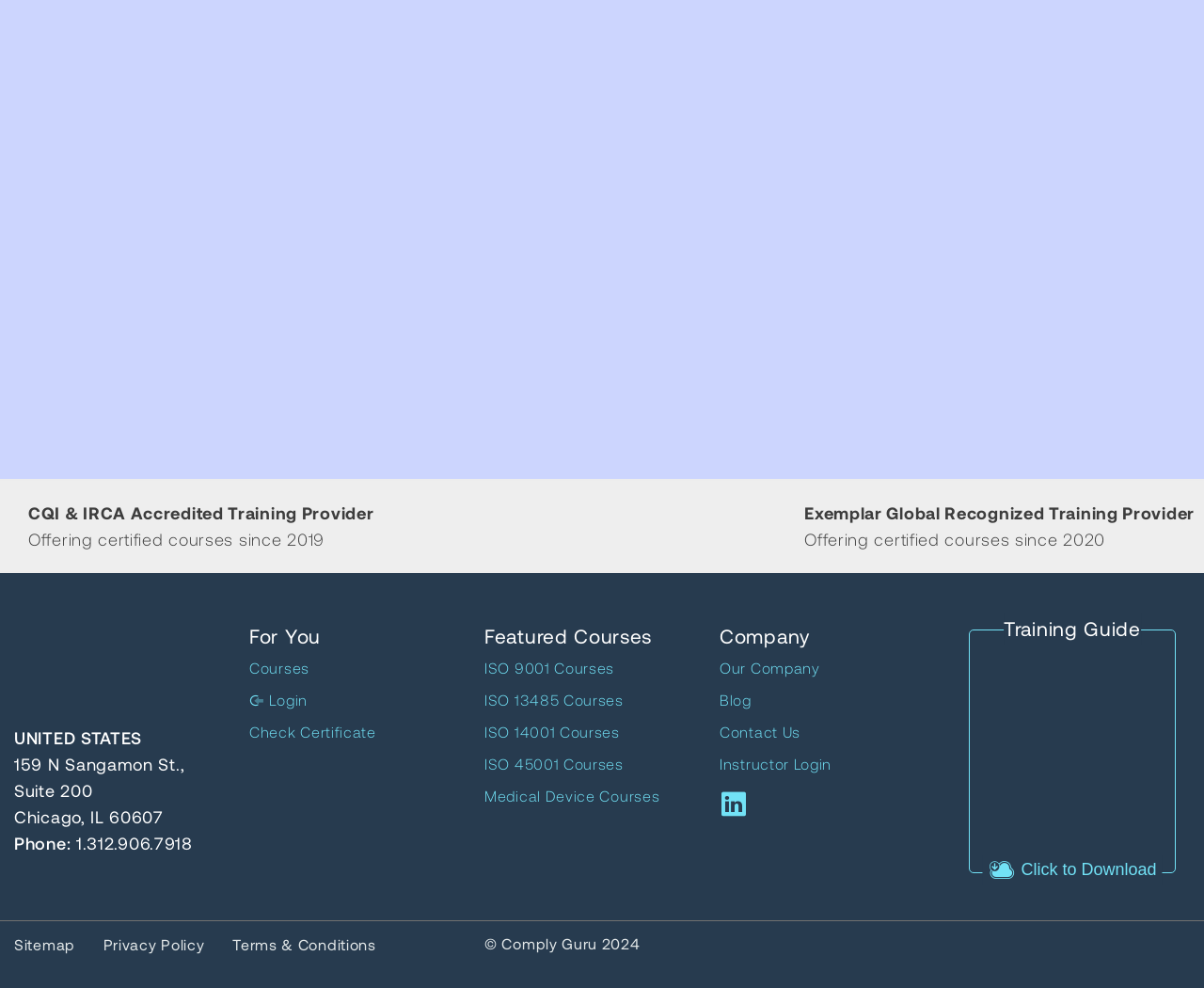Please identify the bounding box coordinates for the region that you need to click to follow this instruction: "Click to Download".

[0.816, 0.865, 0.965, 0.896]